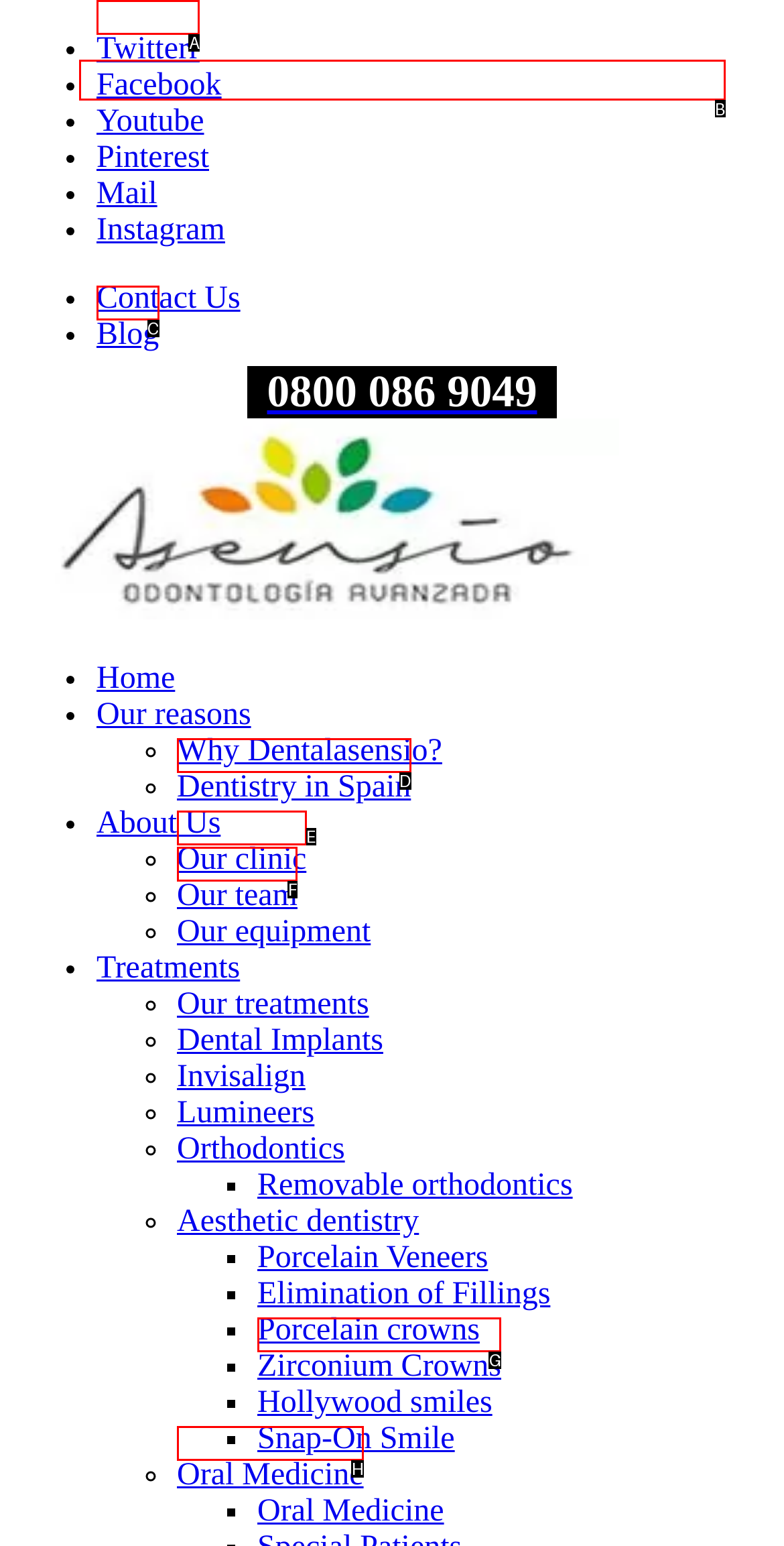Identify the HTML element to click to fulfill this task: Call 0800 086 9049
Answer with the letter from the given choices.

B